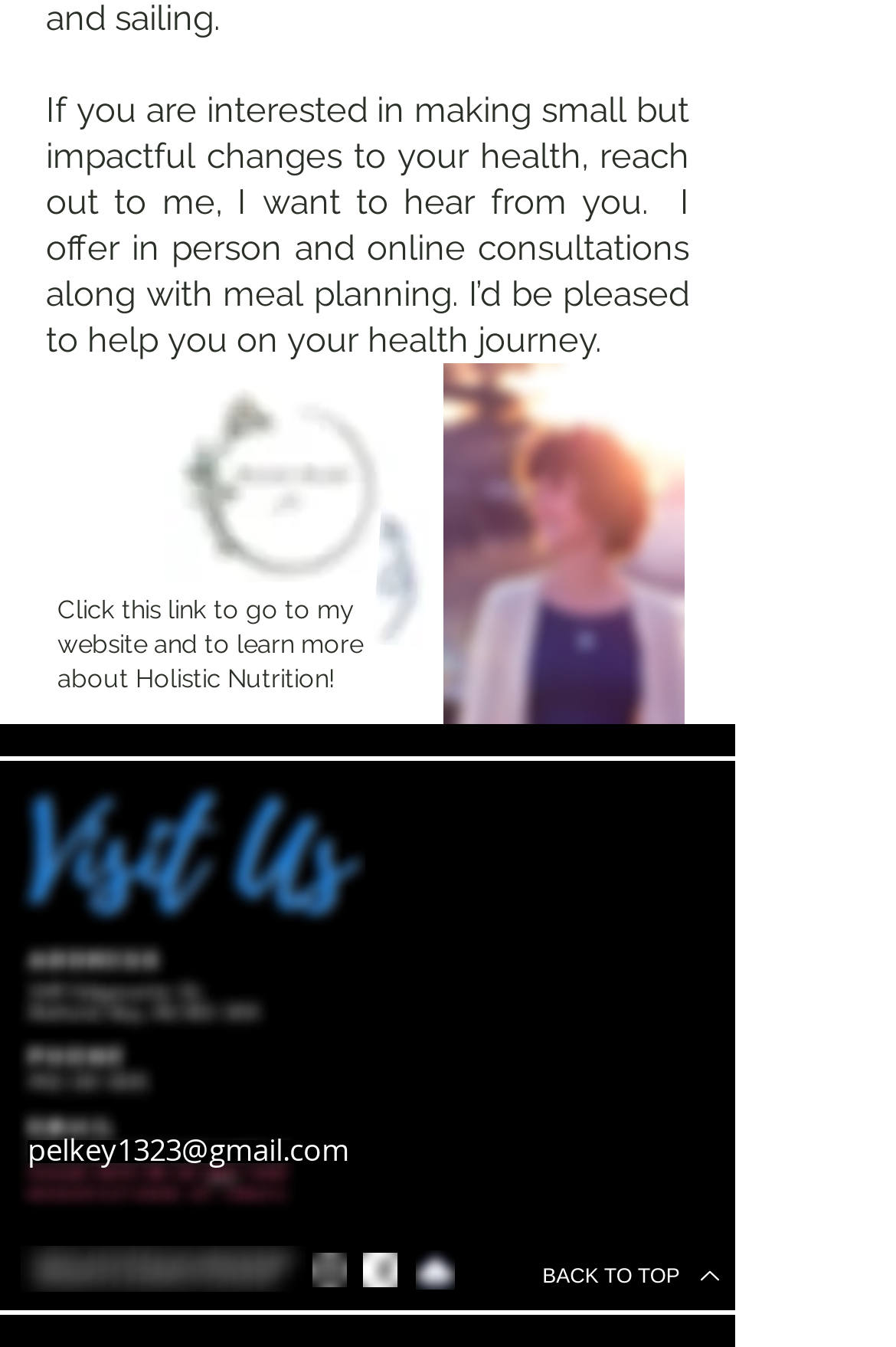Provide a one-word or one-phrase answer to the question:
How many images are on the webpage?

7